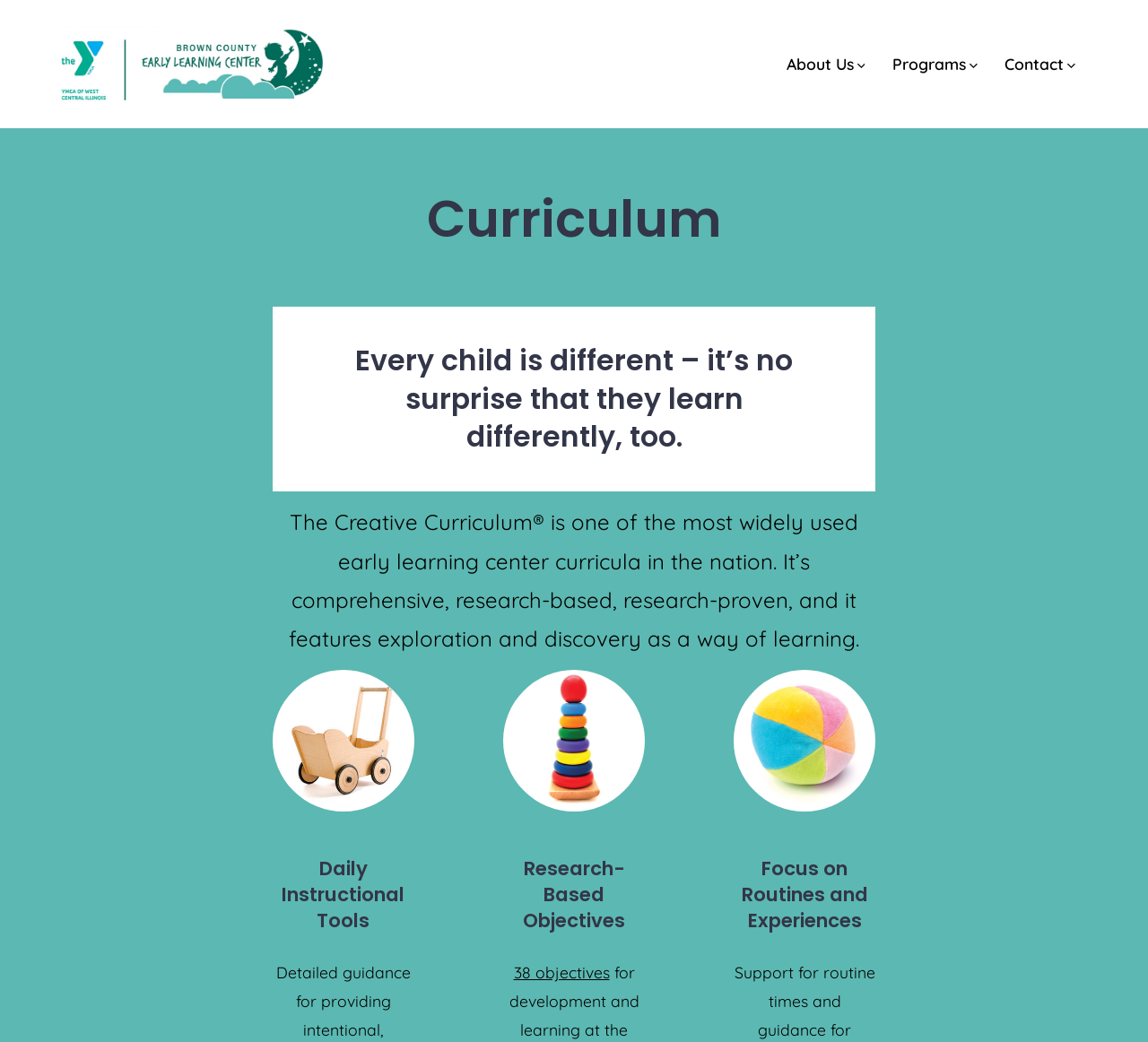Bounding box coordinates must be specified in the format (top-left x, top-left y, bottom-right x, bottom-right y). All values should be floating point numbers between 0 and 1. What are the bounding box coordinates of the UI element described as: Contact

[0.875, 0.048, 0.937, 0.075]